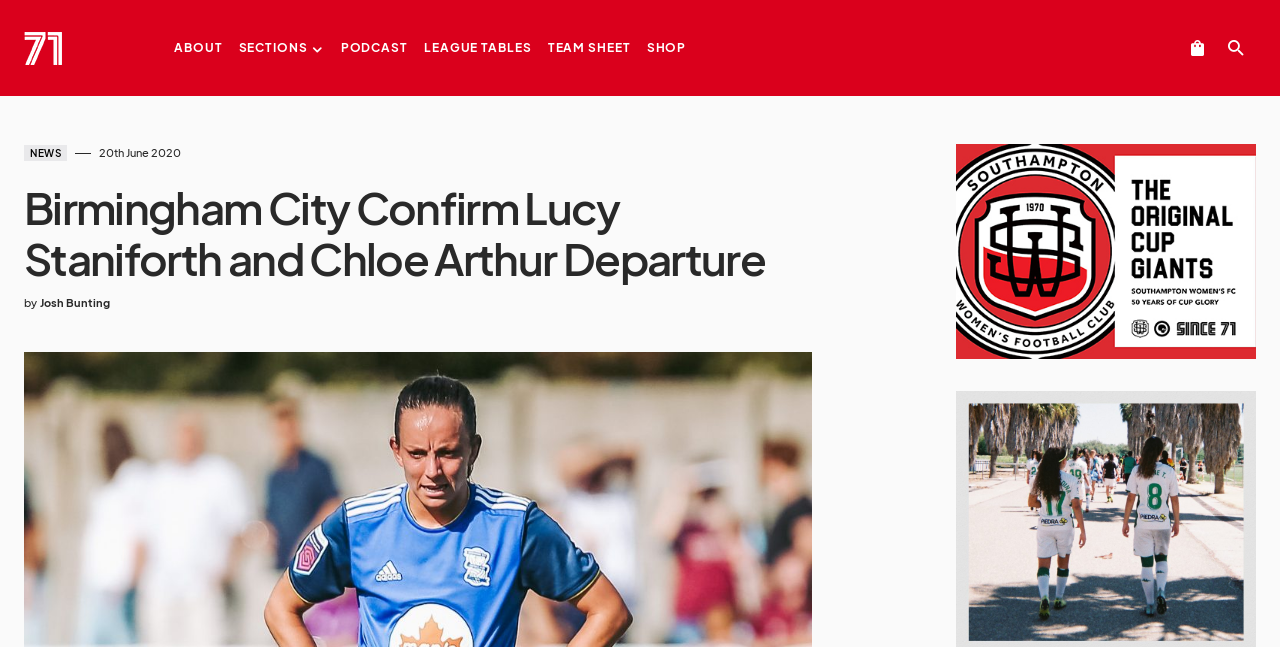Please answer the following query using a single word or phrase: 
Who is the author of the article?

Josh Bunting